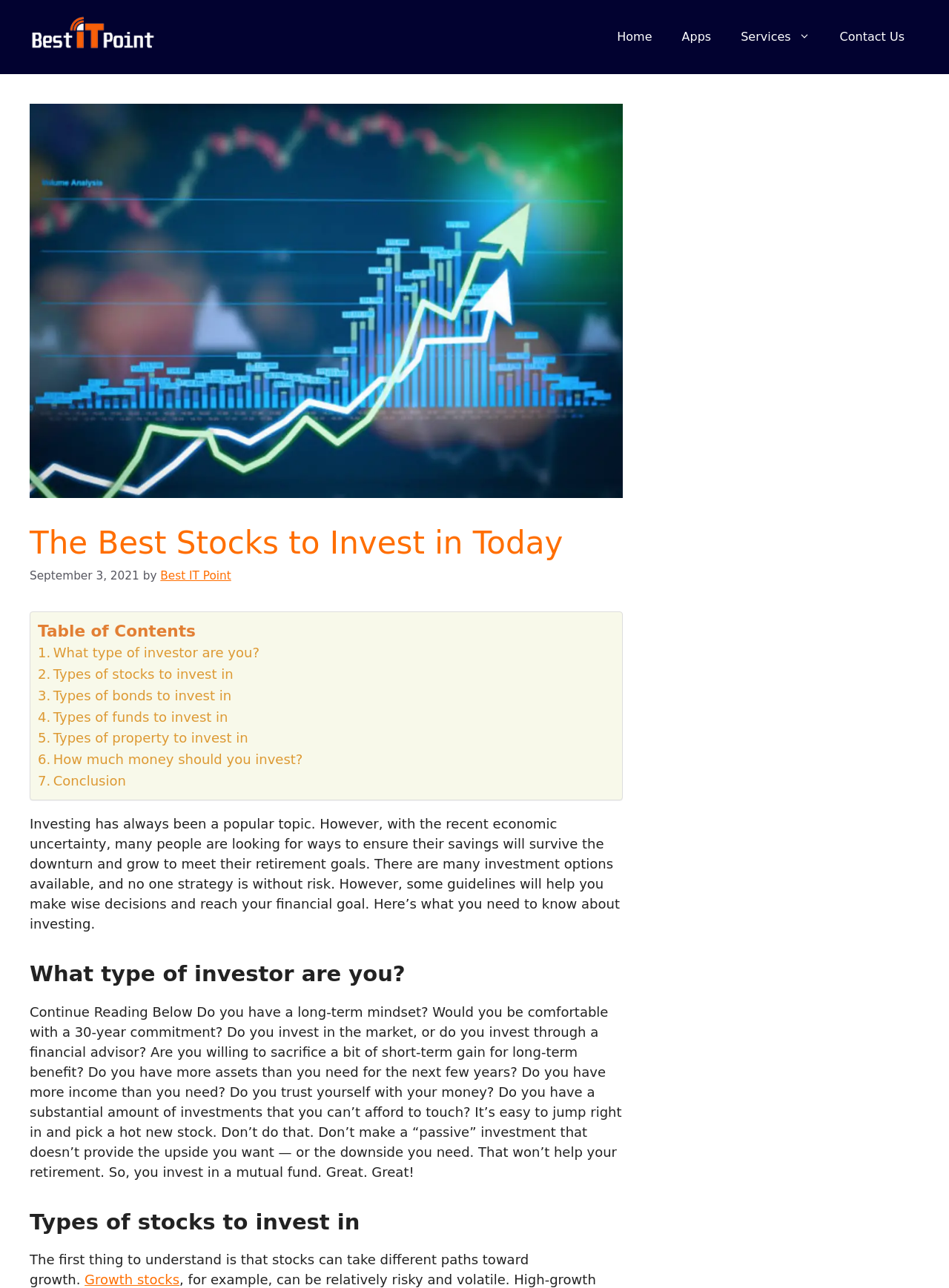Describe all the key features and sections of the webpage thoroughly.

The webpage is about investing in stocks, with a focus on providing guidance for individuals looking to make informed investment decisions. At the top of the page, there is a banner with the site's name, "Best IT Point", accompanied by an image with the same name. To the right of the banner, there is a navigation menu with links to "Home", "Apps", "Services", and "Contact Us".

Below the navigation menu, there is a large image with the text "Invest" on it. Above the image, there is a header with the title "The Best Stocks to Invest in Today" and a timestamp indicating that the article was published on September 3, 2021. The author of the article is "Best IT Point".

The main content of the page is divided into sections, with headings and links to different topics related to investing. The first section is an introduction to investing, discussing the importance of making wise decisions and reaching financial goals. This is followed by a table of contents with links to various subtopics, including "What type of investor are you?", "Types of stocks to invest in", "Types of bonds to invest in", and more.

The subsequent sections provide more detailed information on each of these topics. For example, the section on "What type of investor are you?" asks a series of questions to help readers determine their investment style, while the section on "Types of stocks to invest in" explains the different paths that stocks can take towards growth. Throughout the page, there are links to additional resources and related topics, providing readers with a comprehensive guide to investing in stocks.